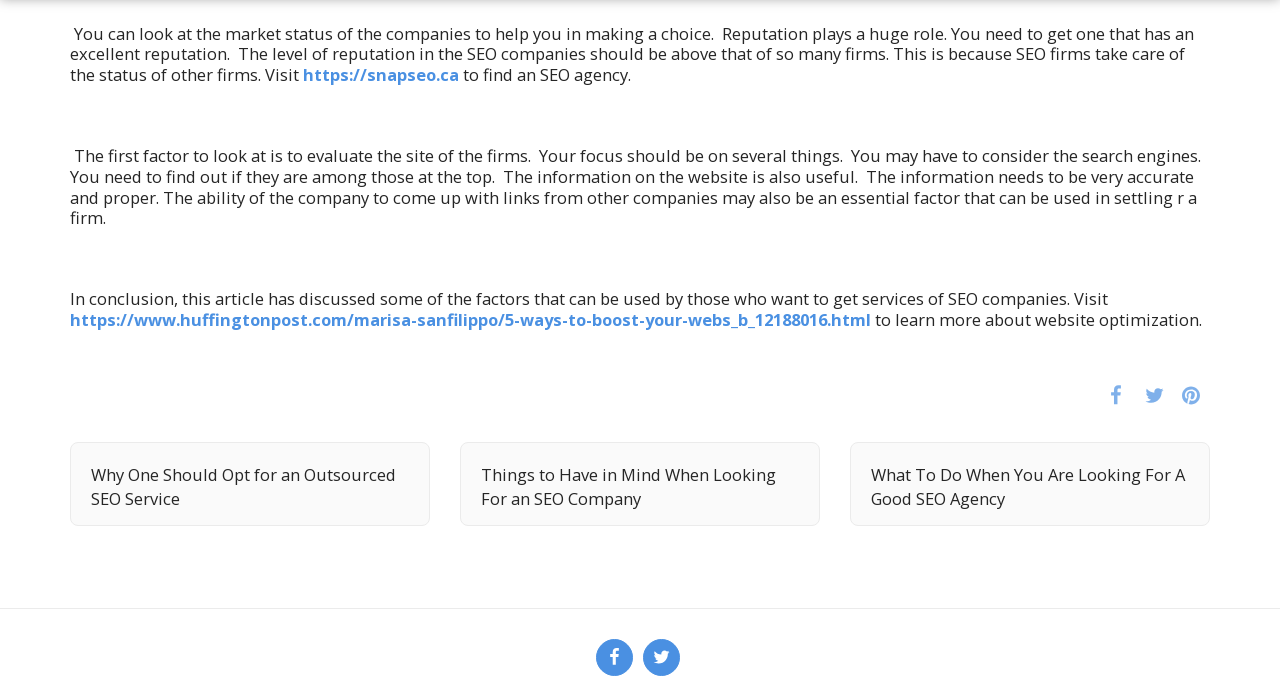Can you provide the bounding box coordinates for the element that should be clicked to implement the instruction: "visit the website to find an SEO agency"?

[0.237, 0.091, 0.359, 0.124]